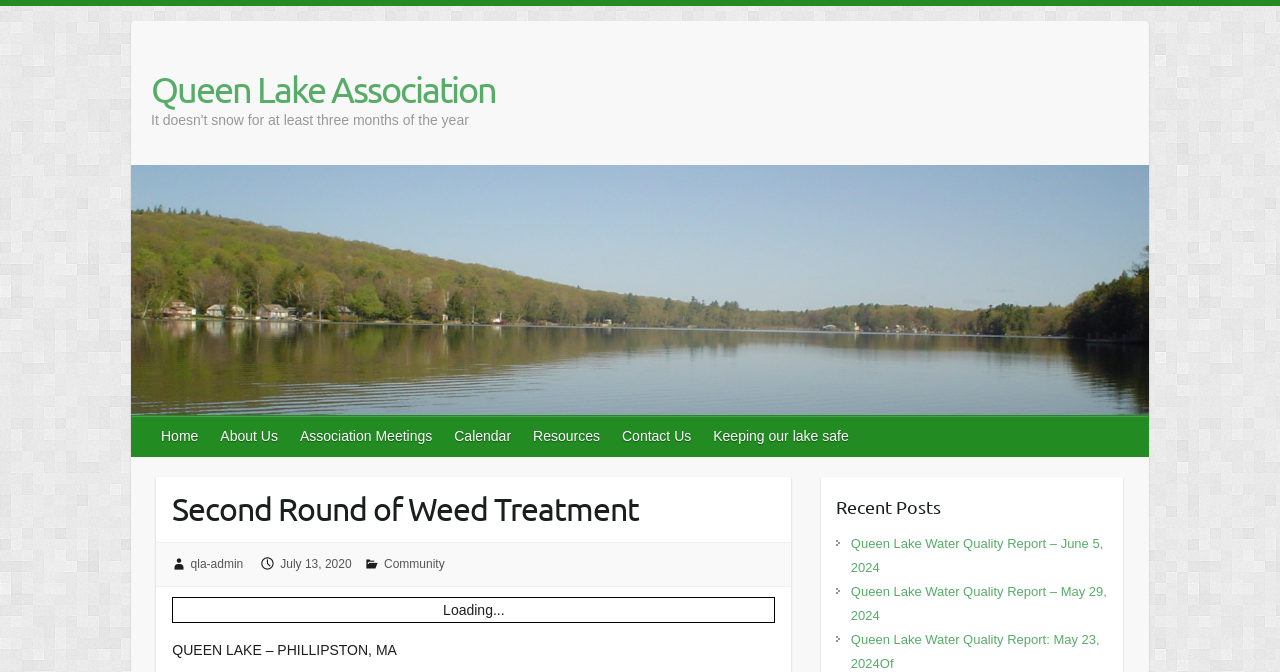Please locate the bounding box coordinates of the region I need to click to follow this instruction: "Click on the 'Queen Lake Water Quality Report – June 5, 2024' link".

[0.665, 0.798, 0.862, 0.856]